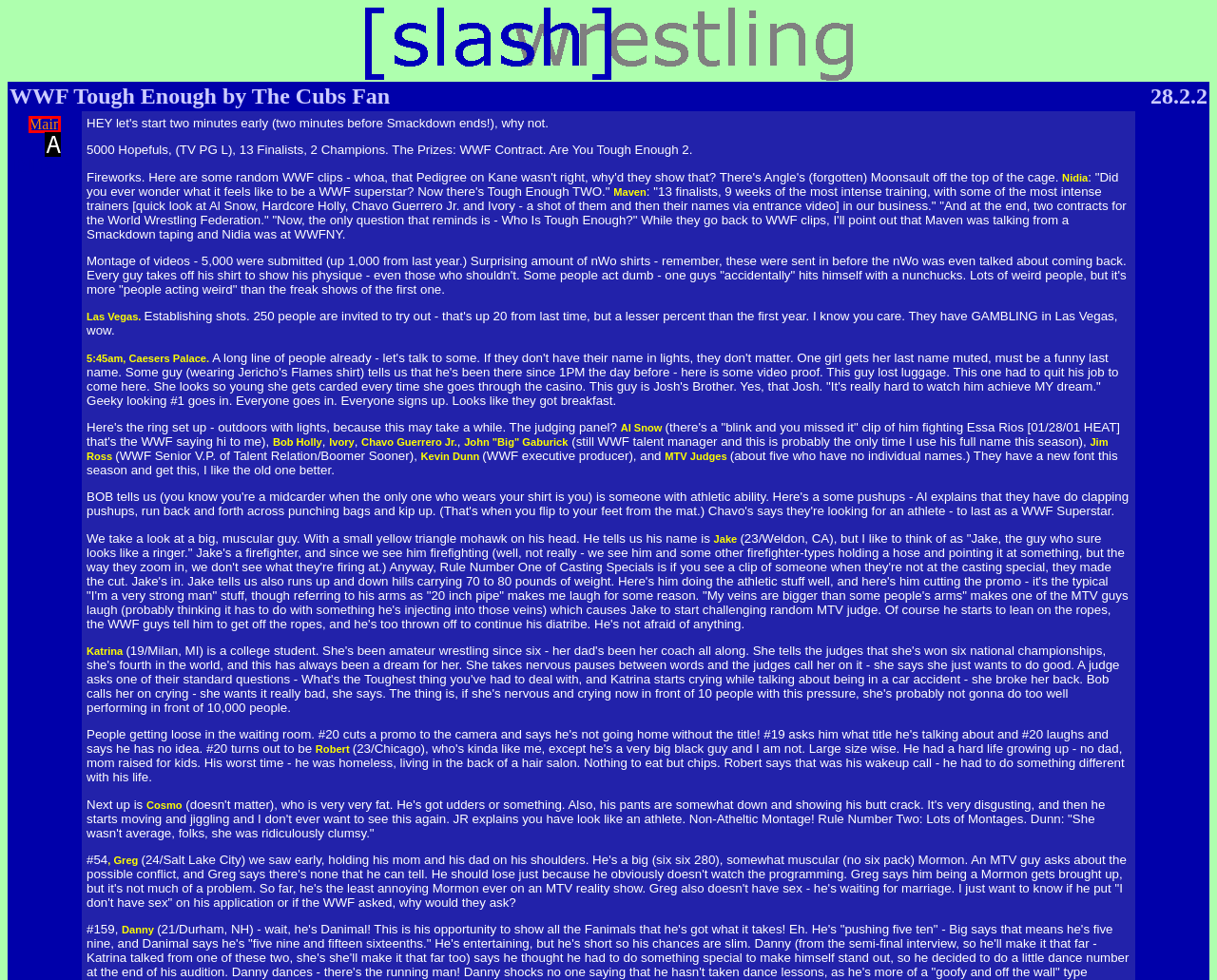Which UI element matches this description: Main?
Reply with the letter of the correct option directly.

A